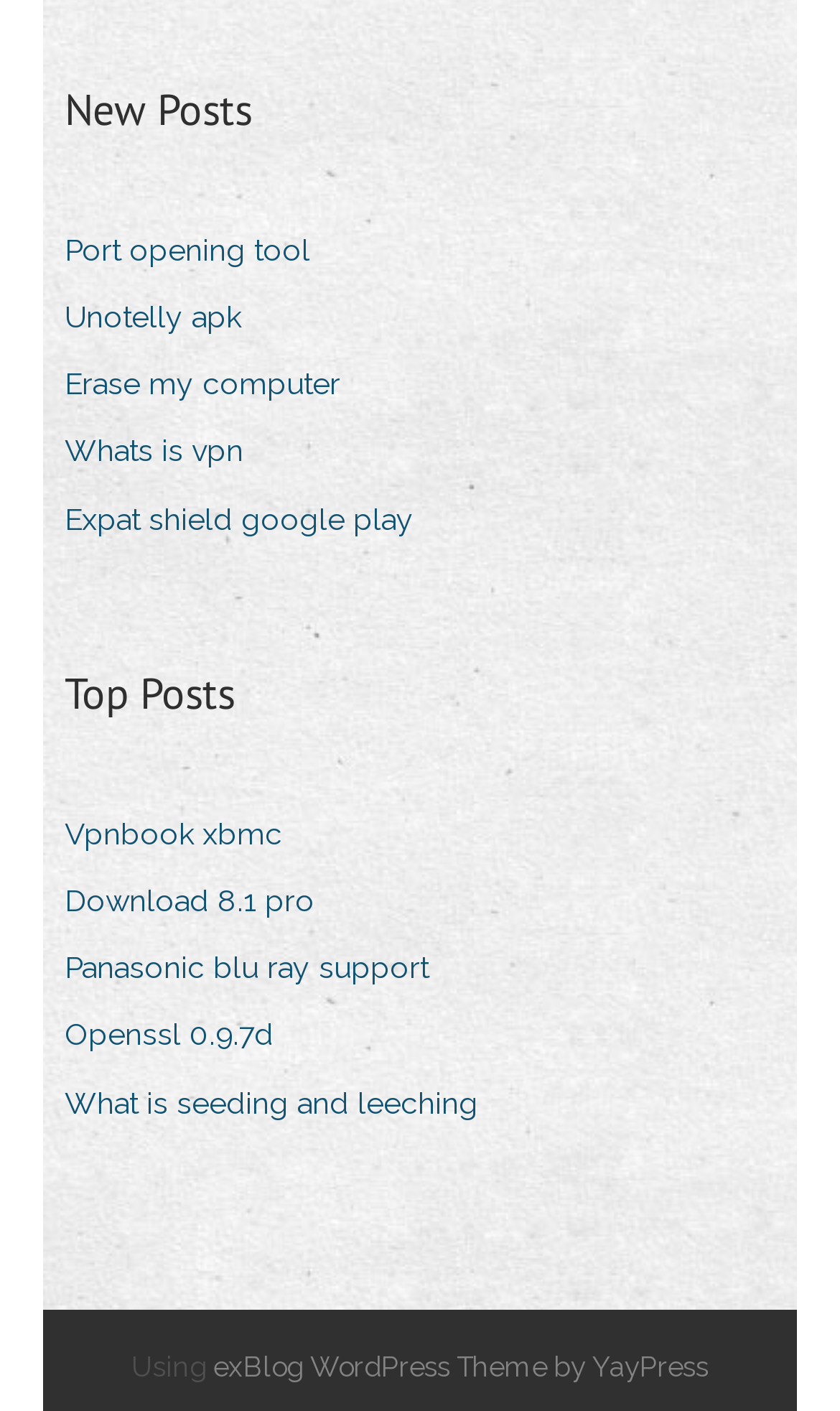Based on the visual content of the image, answer the question thoroughly: How many links are there in the 'New Posts' section?

There are 5 links in the 'New Posts' section which can be counted by looking at the link elements with texts 'Port opening tool', 'Unotelly apk', 'Erase my computer', 'Whats is vpn', and 'Expat shield google play'.